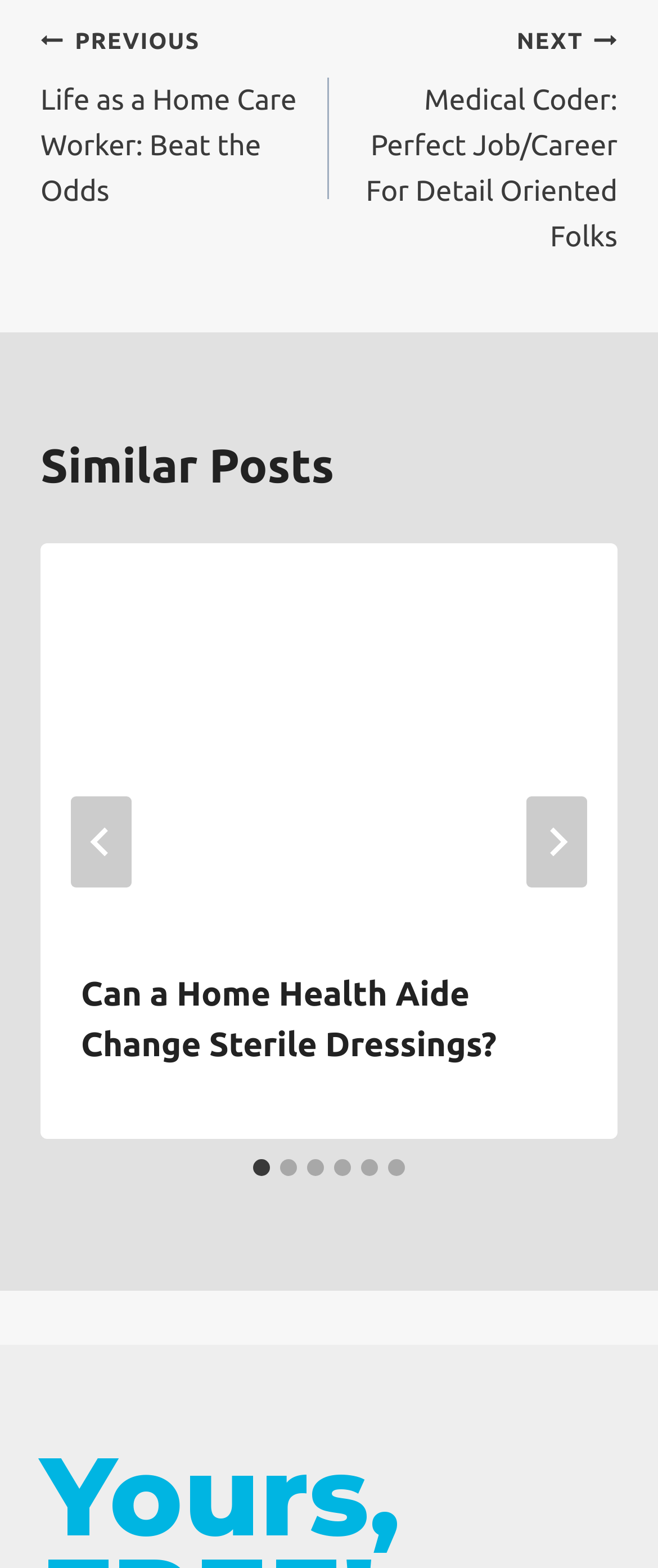Please identify the bounding box coordinates of the clickable element to fulfill the following instruction: "Go to next post". The coordinates should be four float numbers between 0 and 1, i.e., [left, top, right, bottom].

[0.5, 0.011, 0.938, 0.166]